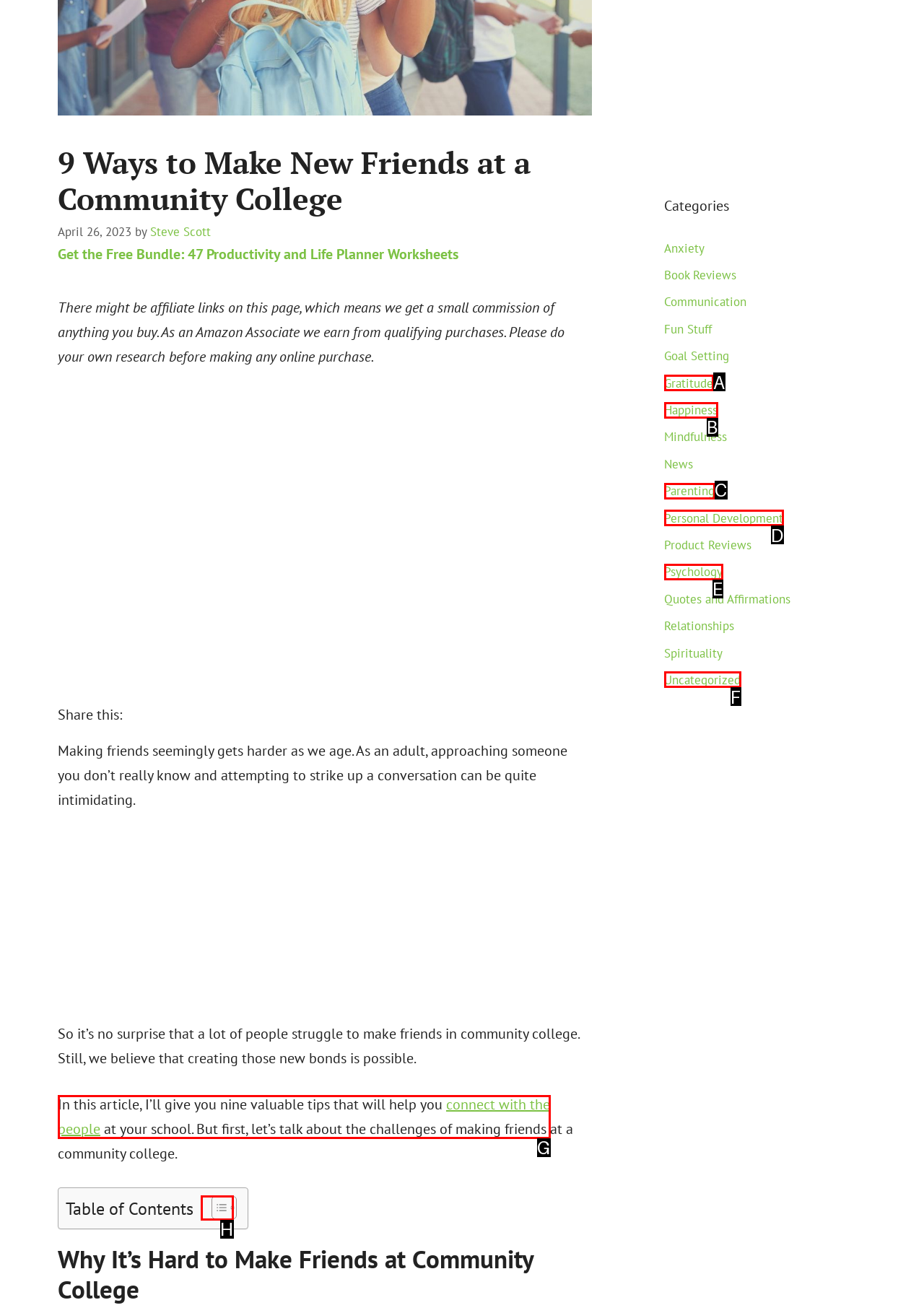Find the UI element described as: Happiness
Reply with the letter of the appropriate option.

B